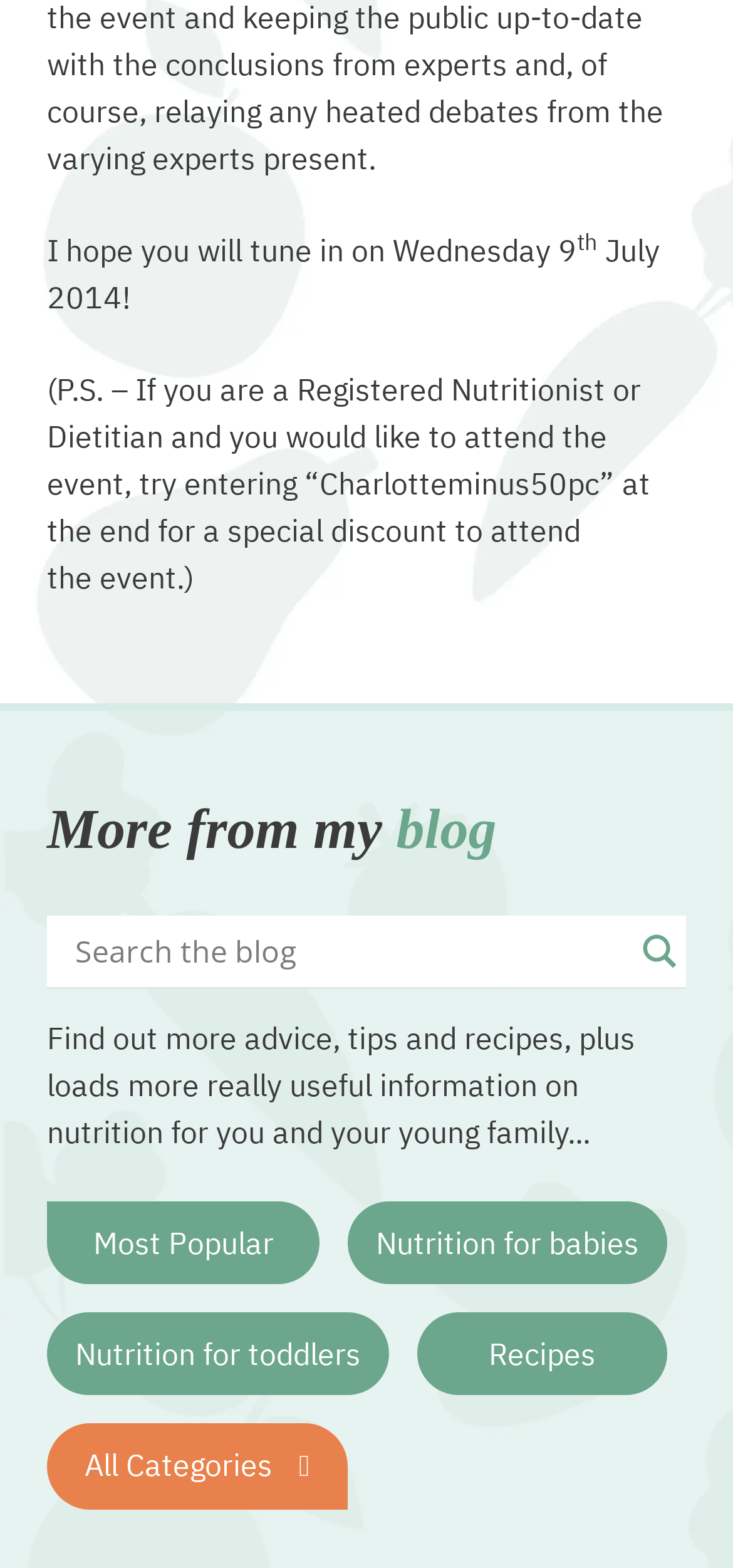Please provide a comprehensive answer to the question based on the screenshot: What categories of content are available on the blog?

The webpage has links to different categories of content, including 'Most Popular', 'Nutrition for babies', 'Nutrition for toddlers', 'Recipes', and 'All Categories', indicating that the blog covers a range of topics related to nutrition and family.